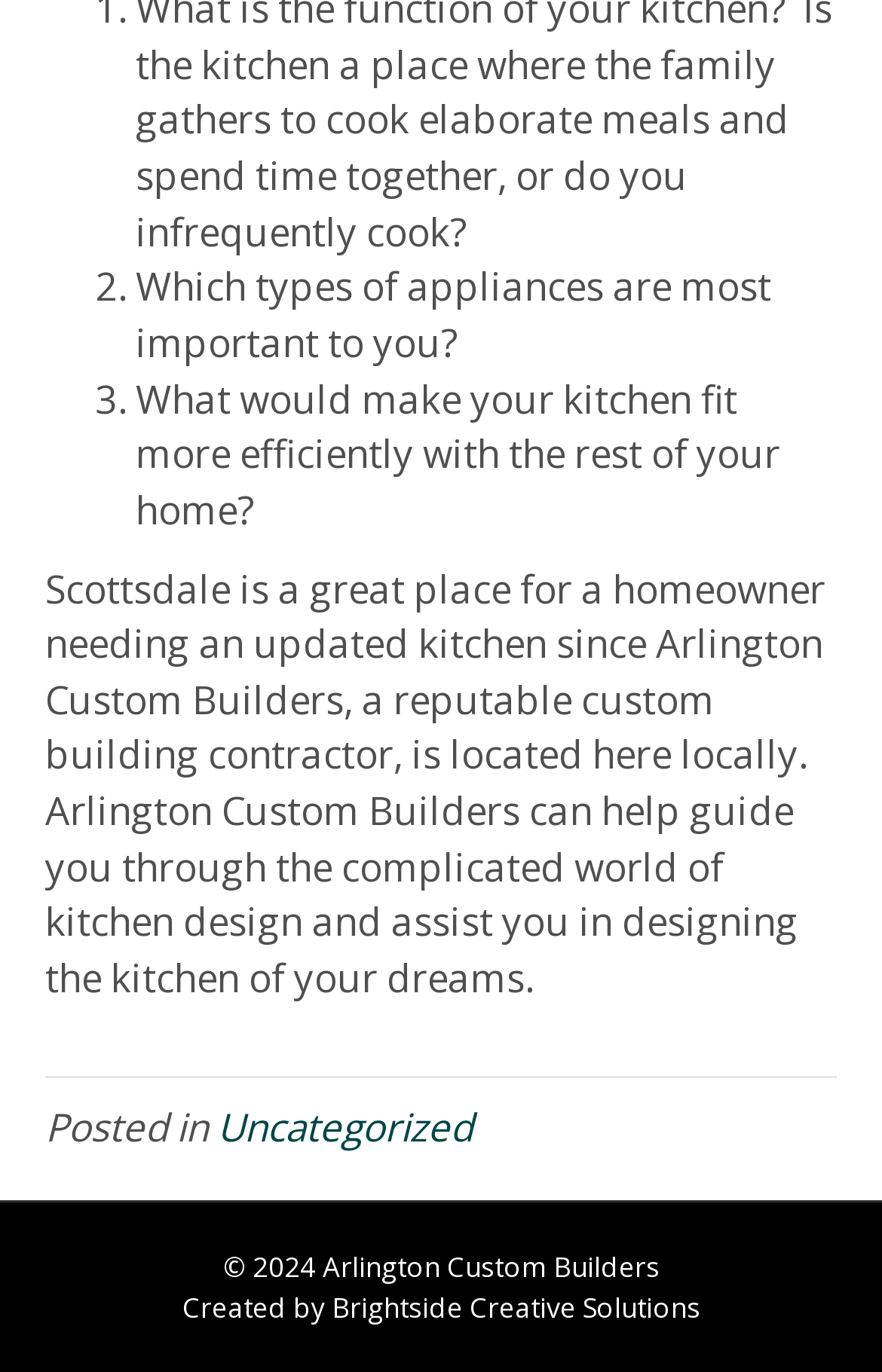Find the bounding box of the web element that fits this description: "Uncategorized".

[0.246, 0.802, 0.536, 0.84]